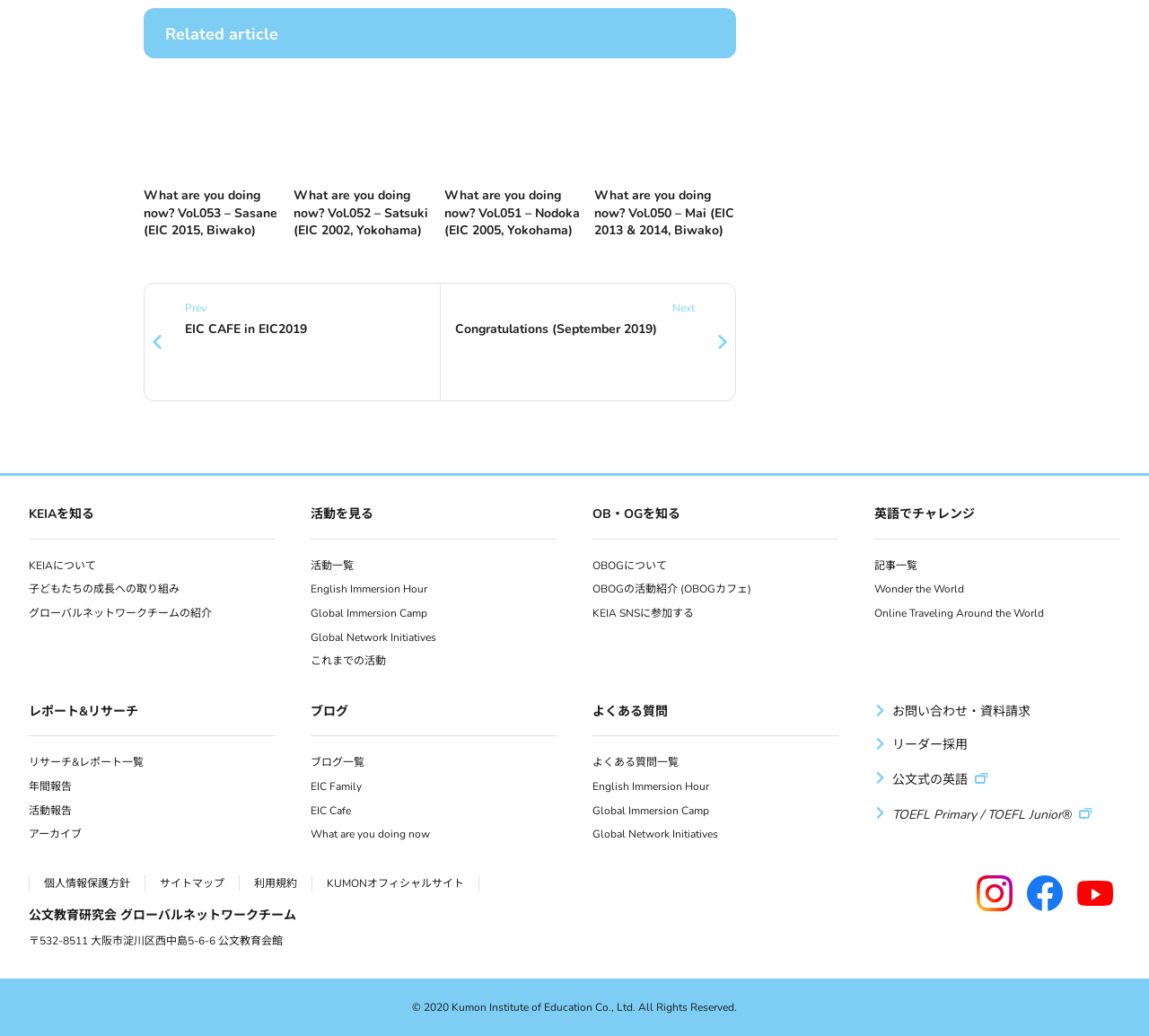Determine the bounding box coordinates of the element that should be clicked to execute the following command: "Read 'What are you doing now'".

[0.27, 0.794, 0.374, 0.817]